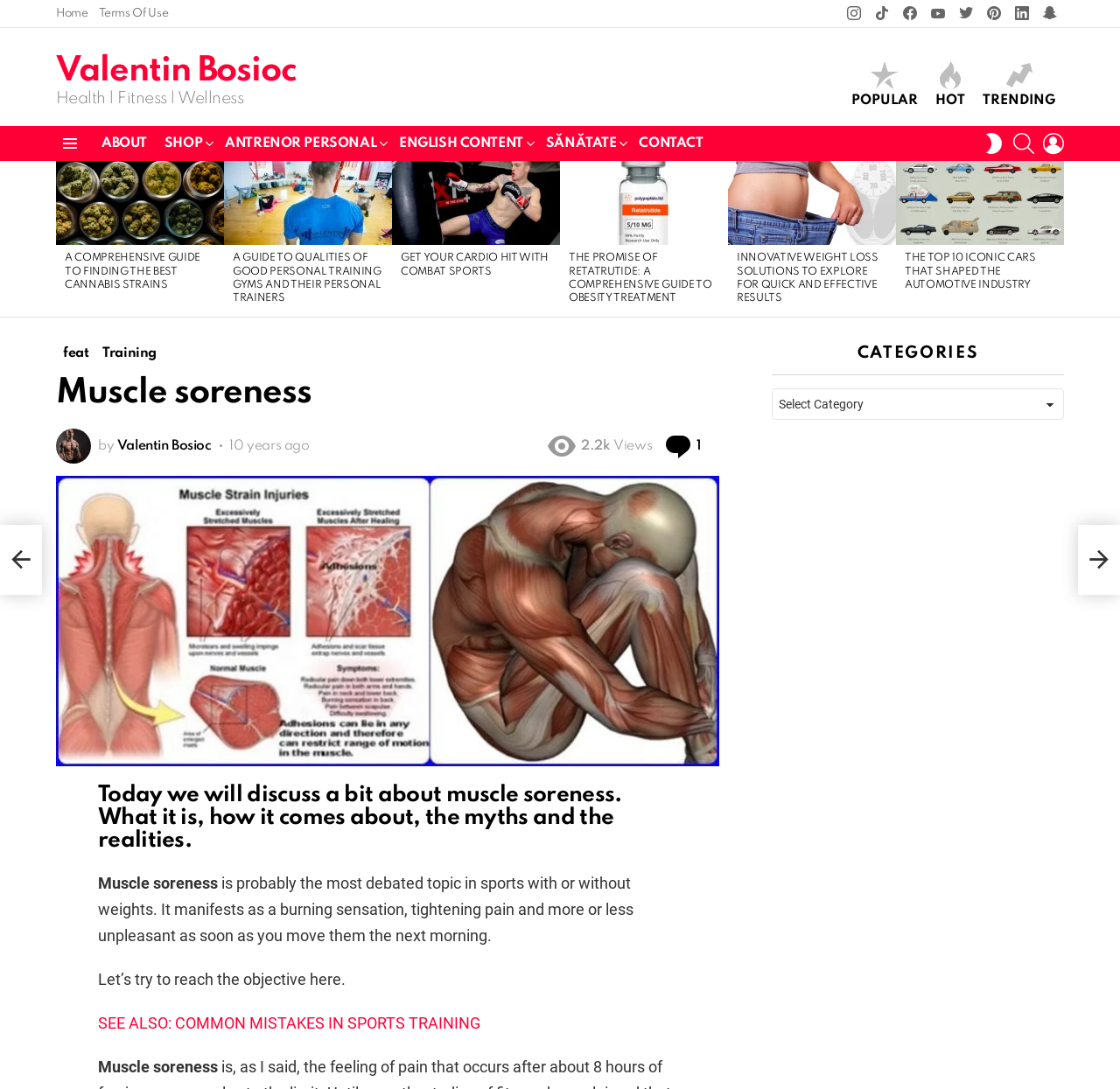Respond with a single word or phrase to the following question: What is the main topic of this webpage?

Muscle soreness